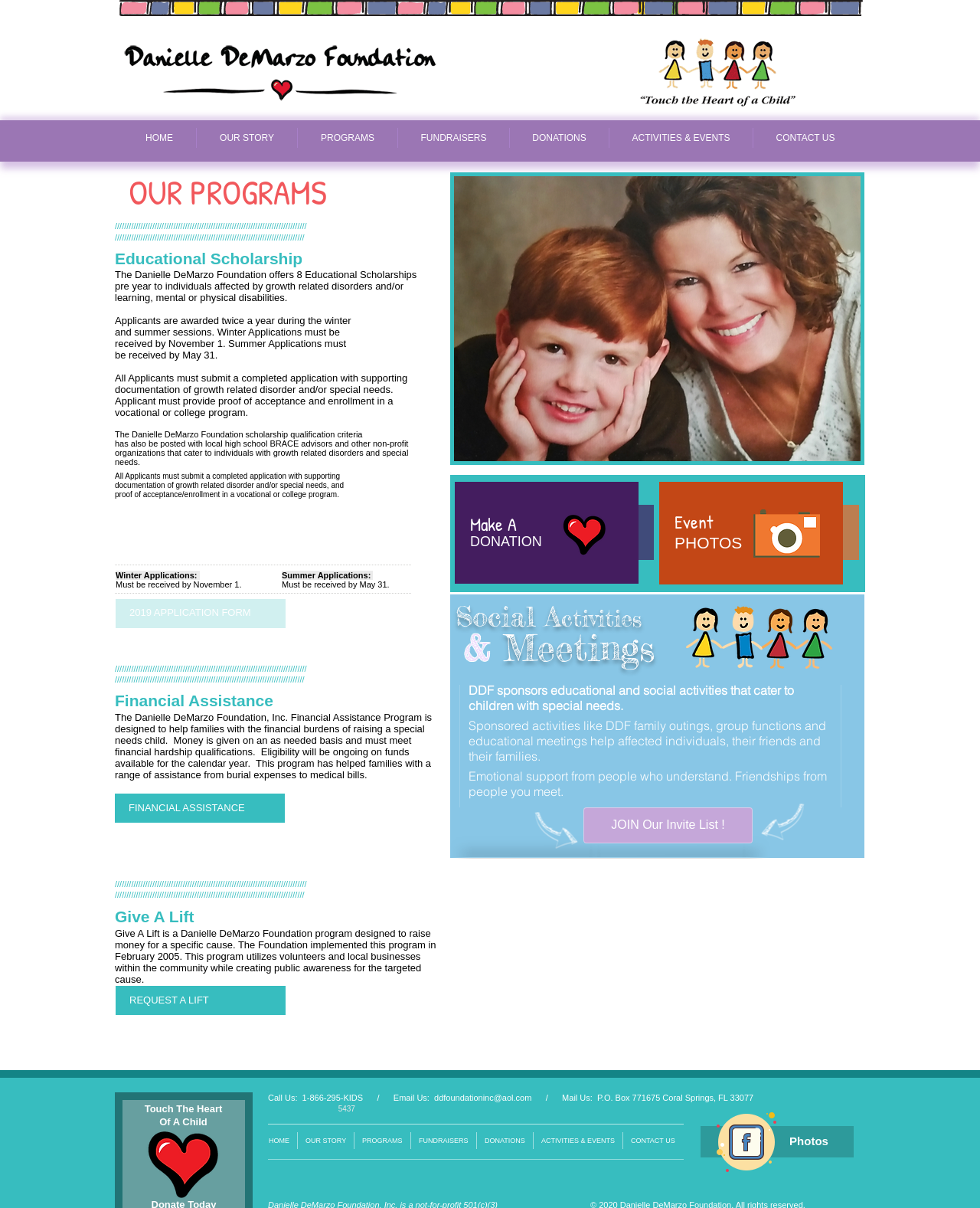Find the bounding box coordinates of the clickable region needed to perform the following instruction: "Click to see more about career". The coordinates should be provided as four float numbers between 0 and 1, i.e., [left, top, right, bottom].

None